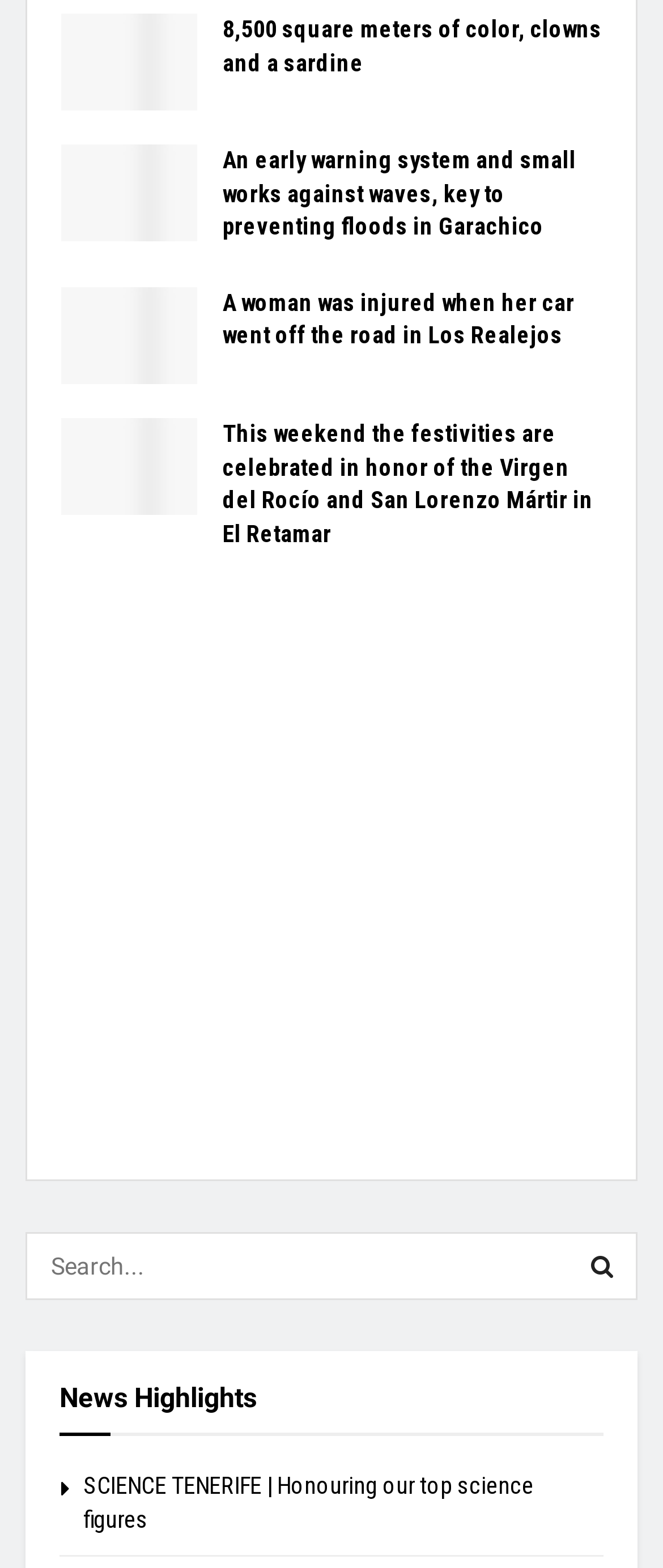Provide the bounding box coordinates of the HTML element described by the text: "0".

[0.459, 0.927, 0.505, 0.939]